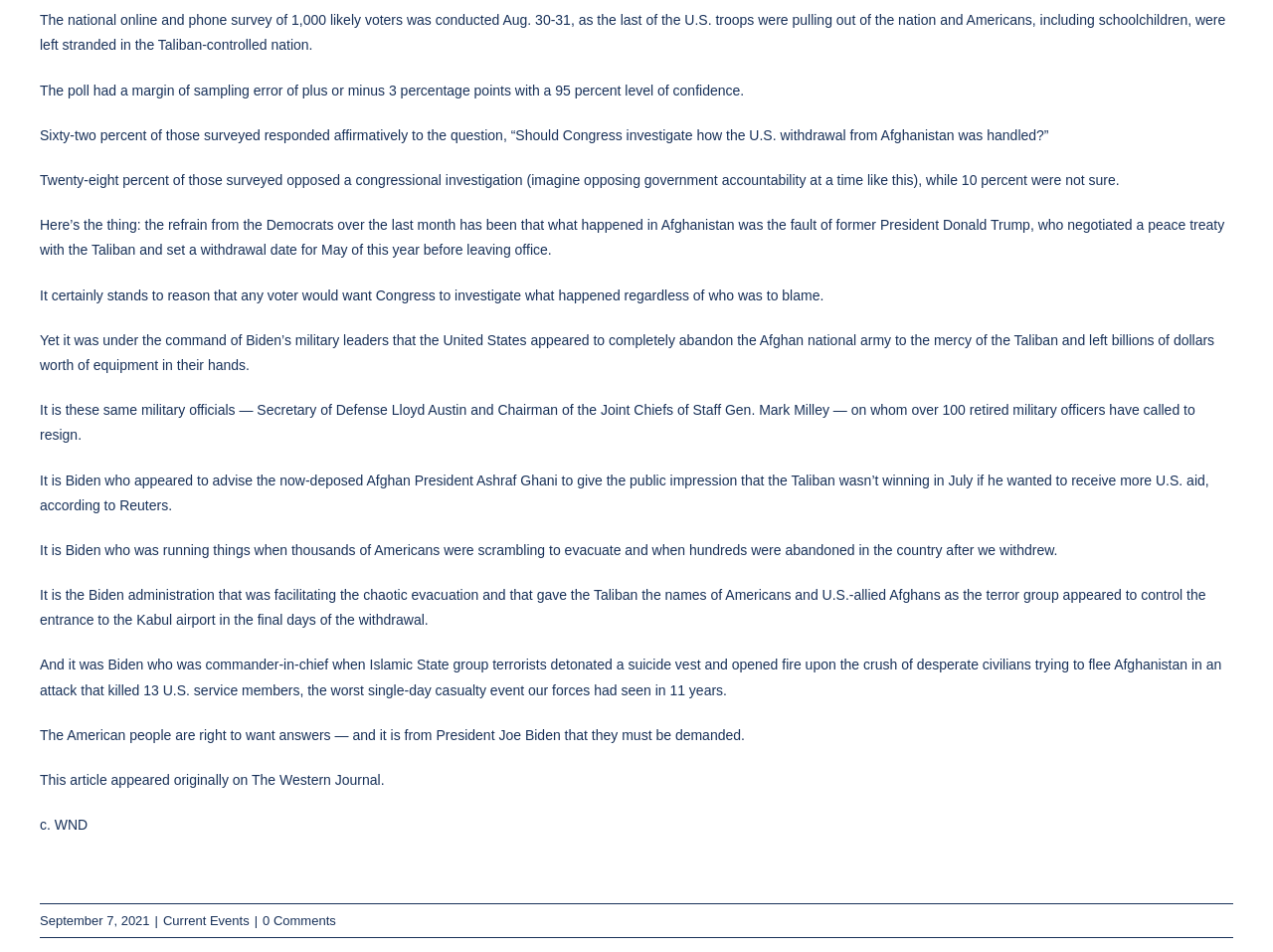What is the date of the article?
Please provide a comprehensive answer based on the visual information in the image.

The text mentions, 'September 7, 2021', which is the date of the article.